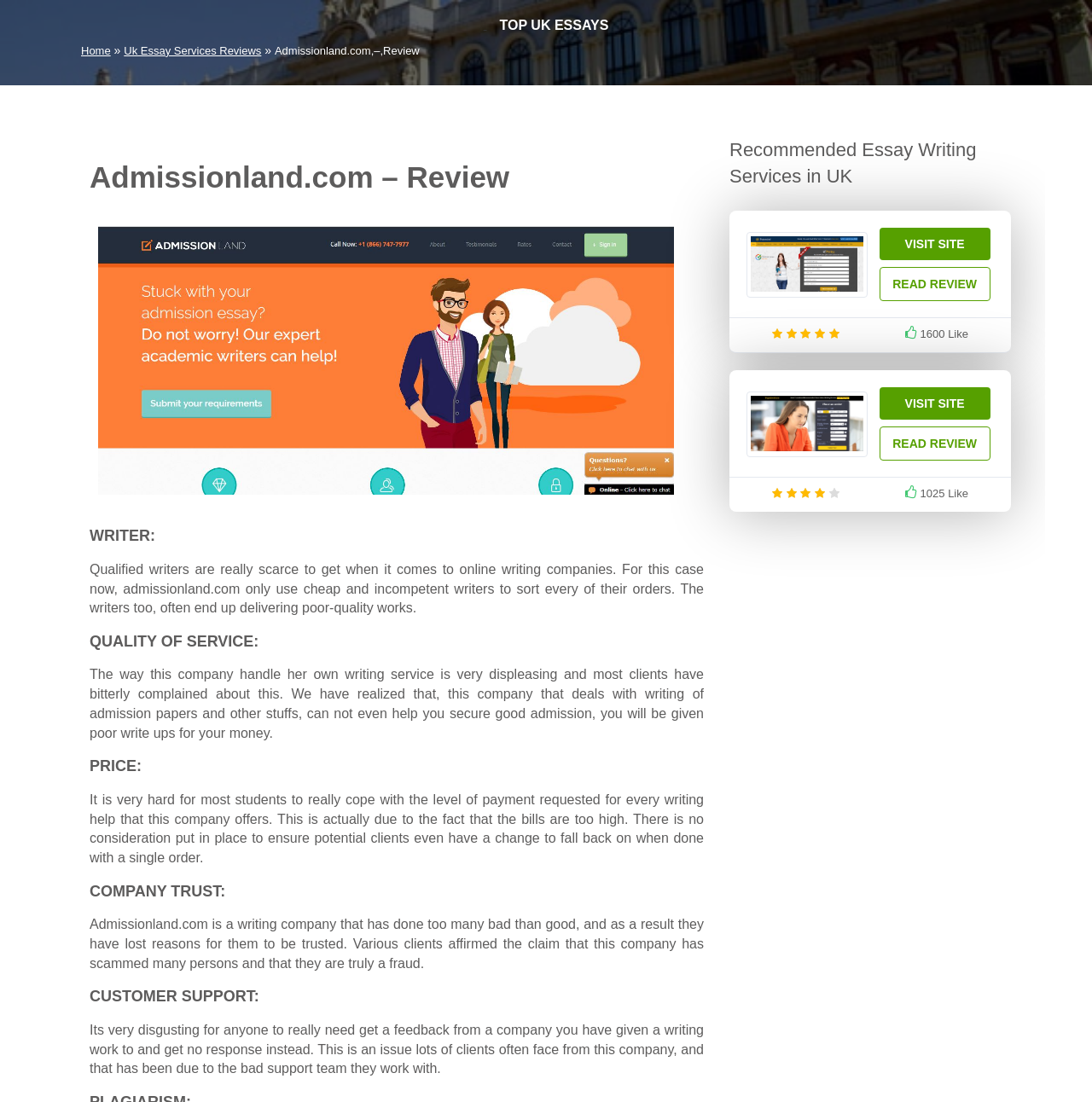Provide the bounding box coordinates for the UI element that is described by this text: "Read review". The coordinates should be in the form of four float numbers between 0 and 1: [left, top, right, bottom].

[0.805, 0.242, 0.907, 0.273]